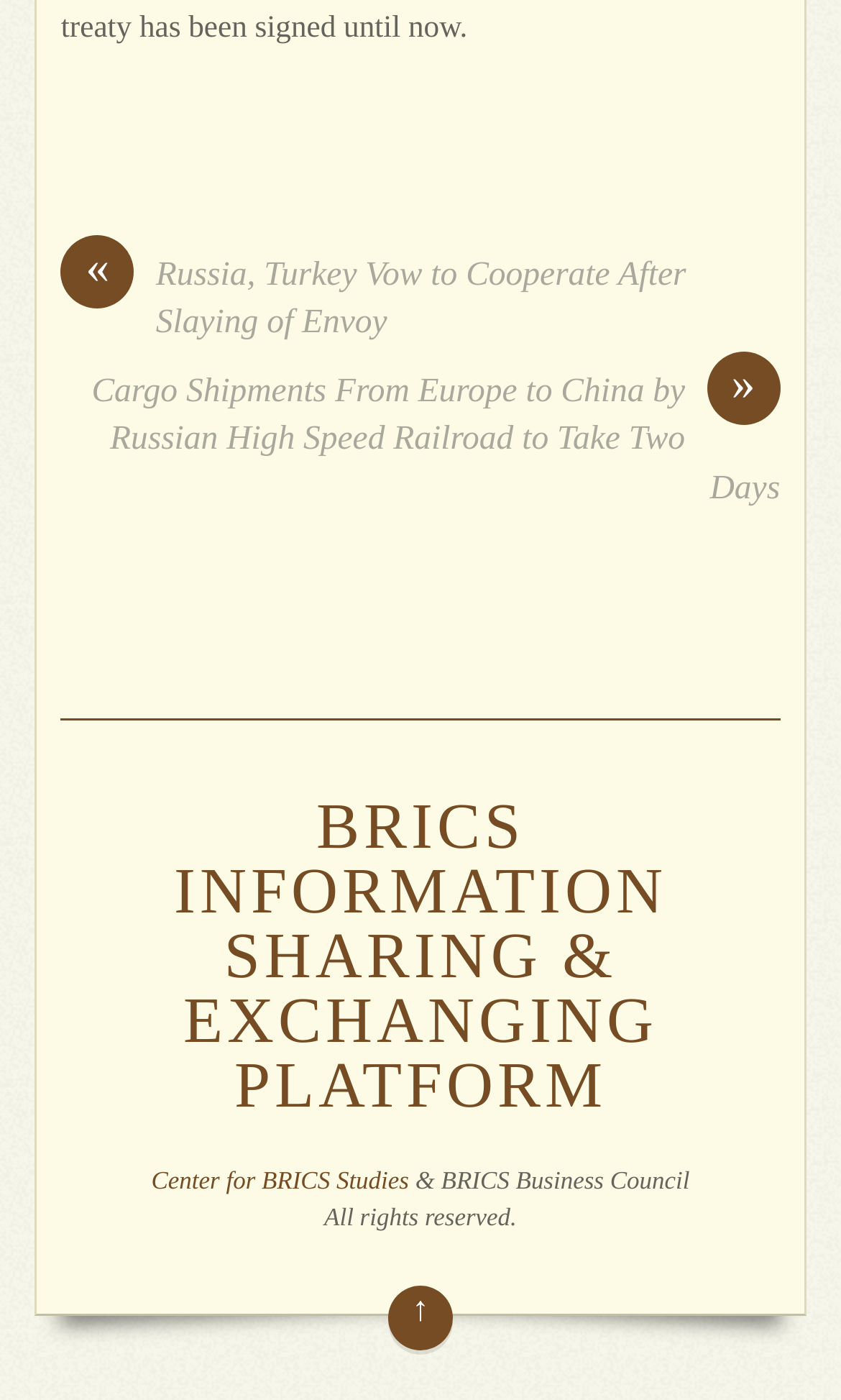Please specify the bounding box coordinates in the format (top-left x, top-left y, bottom-right x, bottom-right y), with all values as floating point numbers between 0 and 1. Identify the bounding box of the UI element described by: ↑ Back to top

[0.461, 0.918, 0.538, 0.964]